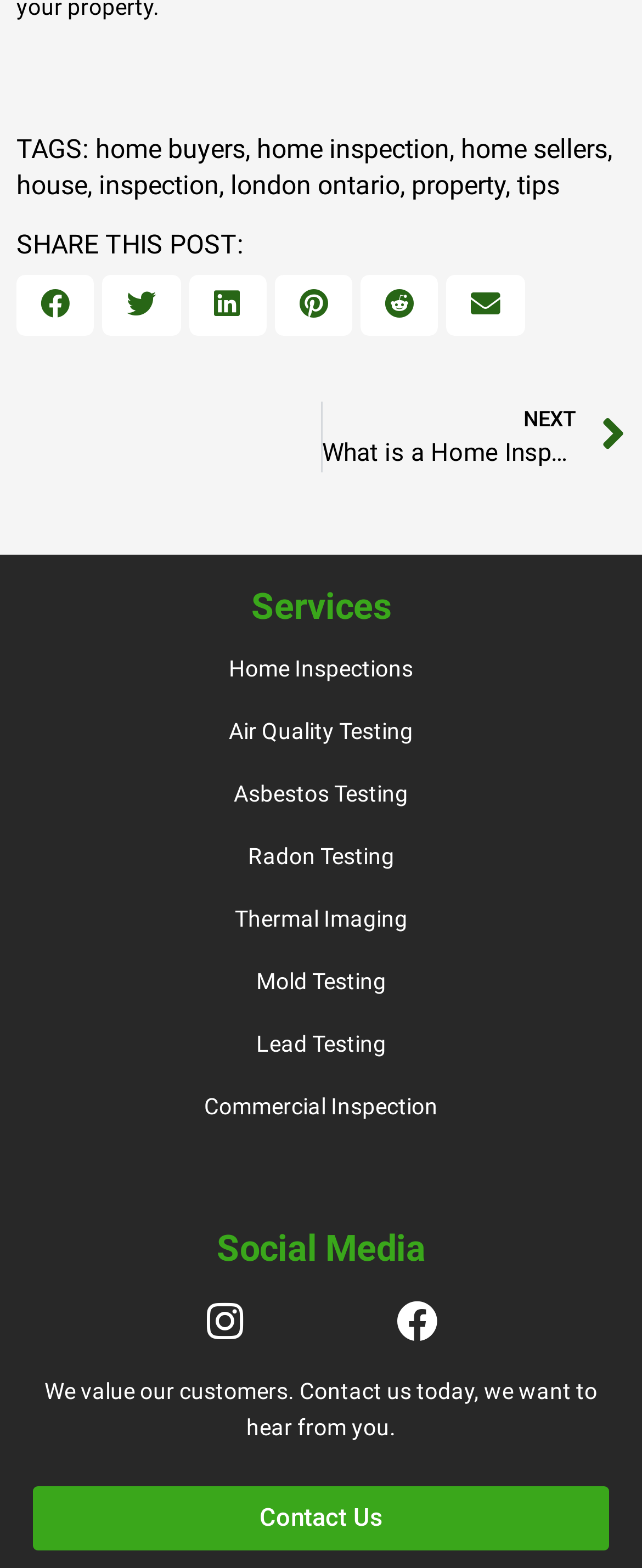Specify the bounding box coordinates of the area that needs to be clicked to achieve the following instruction: "Click on home buyers".

[0.149, 0.085, 0.382, 0.105]